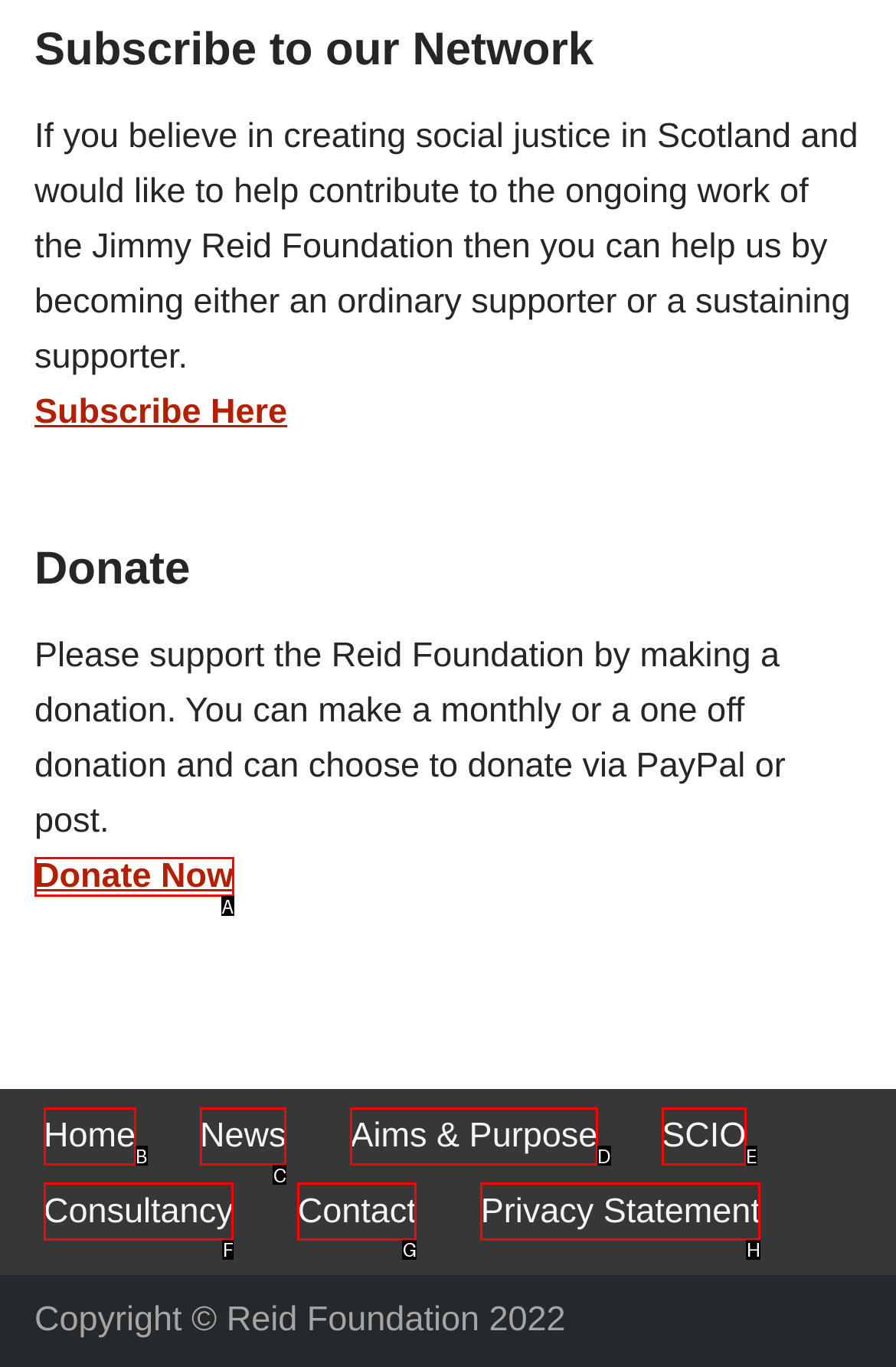Select the HTML element that fits the following description: Aims & Purpose
Provide the letter of the matching option.

D